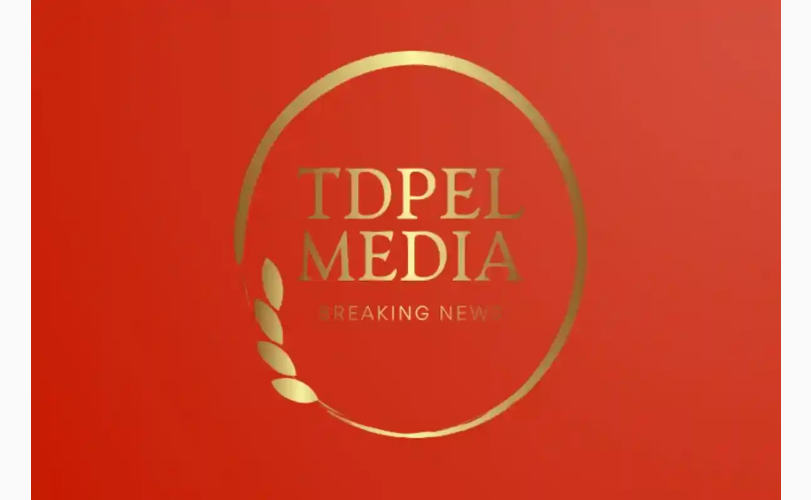Look at the image and give a detailed response to the following question: What element is used to contribute to the logo's sophisticated appearance?

The stylized leaf element is used to contribute to the logo's sophisticated appearance because the caption states that the logo is adorned with a stylized leaf element, which adds to its sophisticated look.